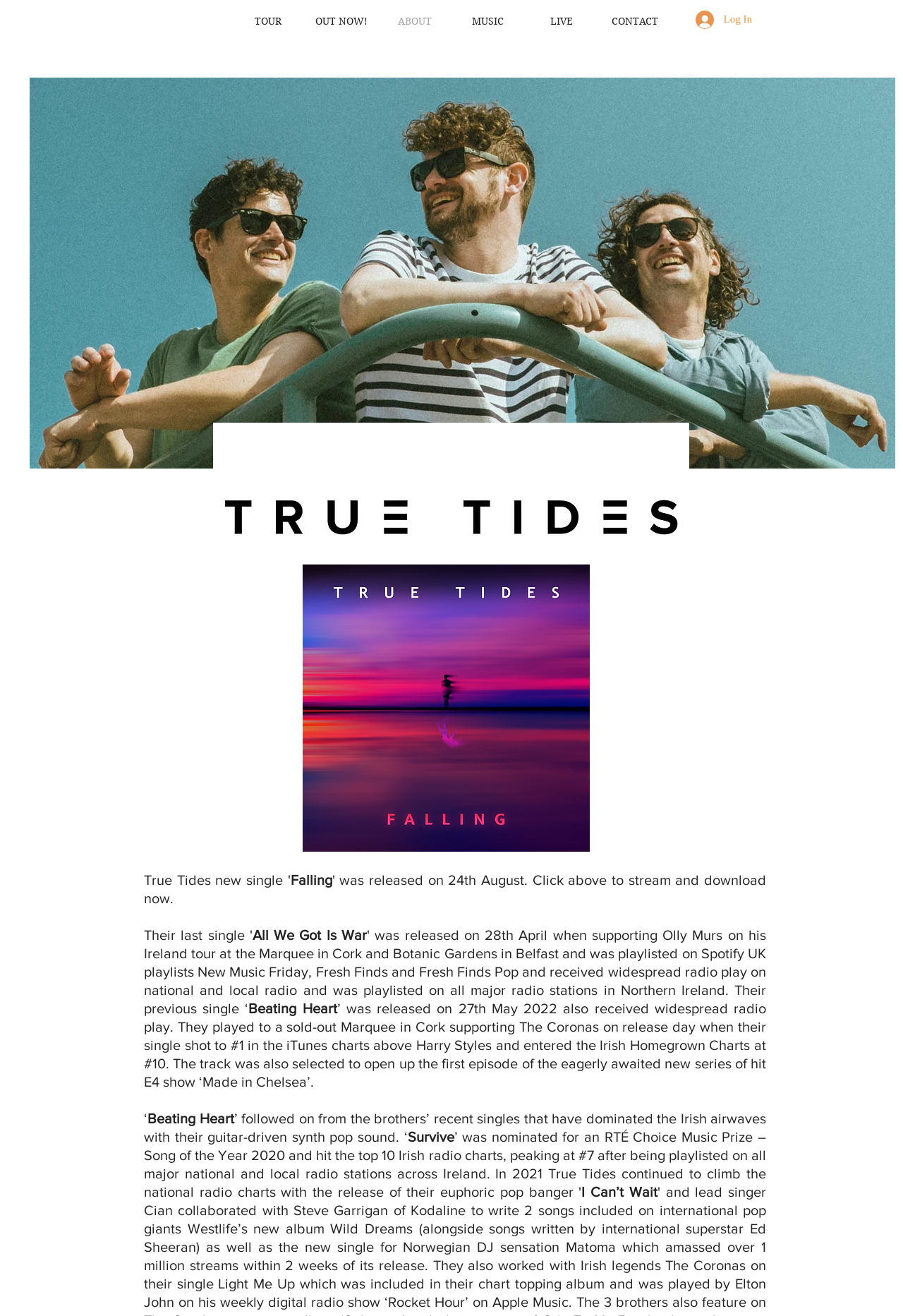From the webpage screenshot, predict the bounding box coordinates (top-left x, top-left y, bottom-right x, bottom-right y) for the UI element described here: Log In

[0.759, 0.005, 0.844, 0.025]